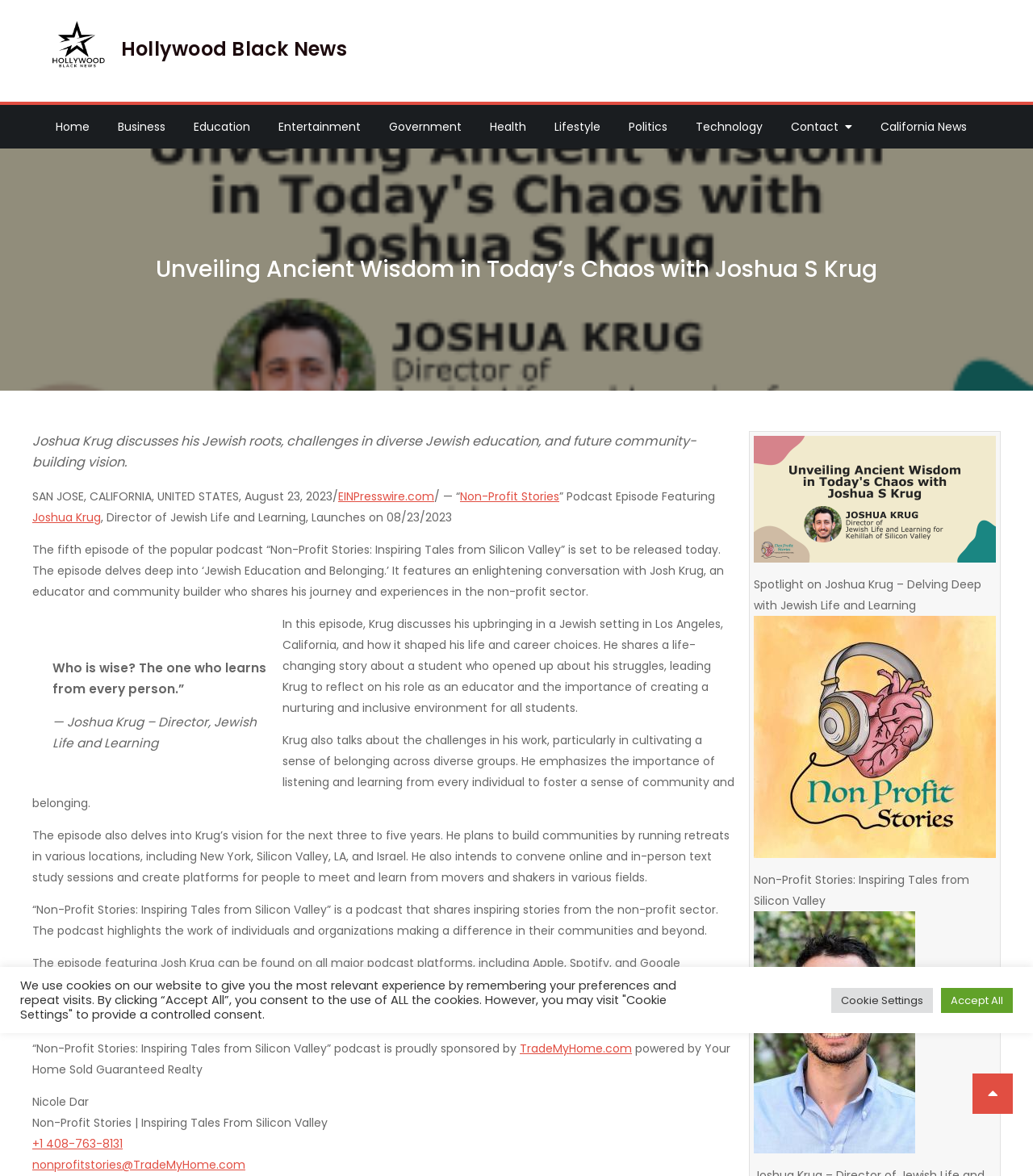Based on the image, please respond to the question with as much detail as possible:
What is the name of the podcast featured in the article?

I found the answer by looking at the text content of the webpage, specifically the section that mentions 'The fifth episode of the popular podcast “Non-Profit Stories: Inspiring Tales from Silicon Valley” is set to be released today.'